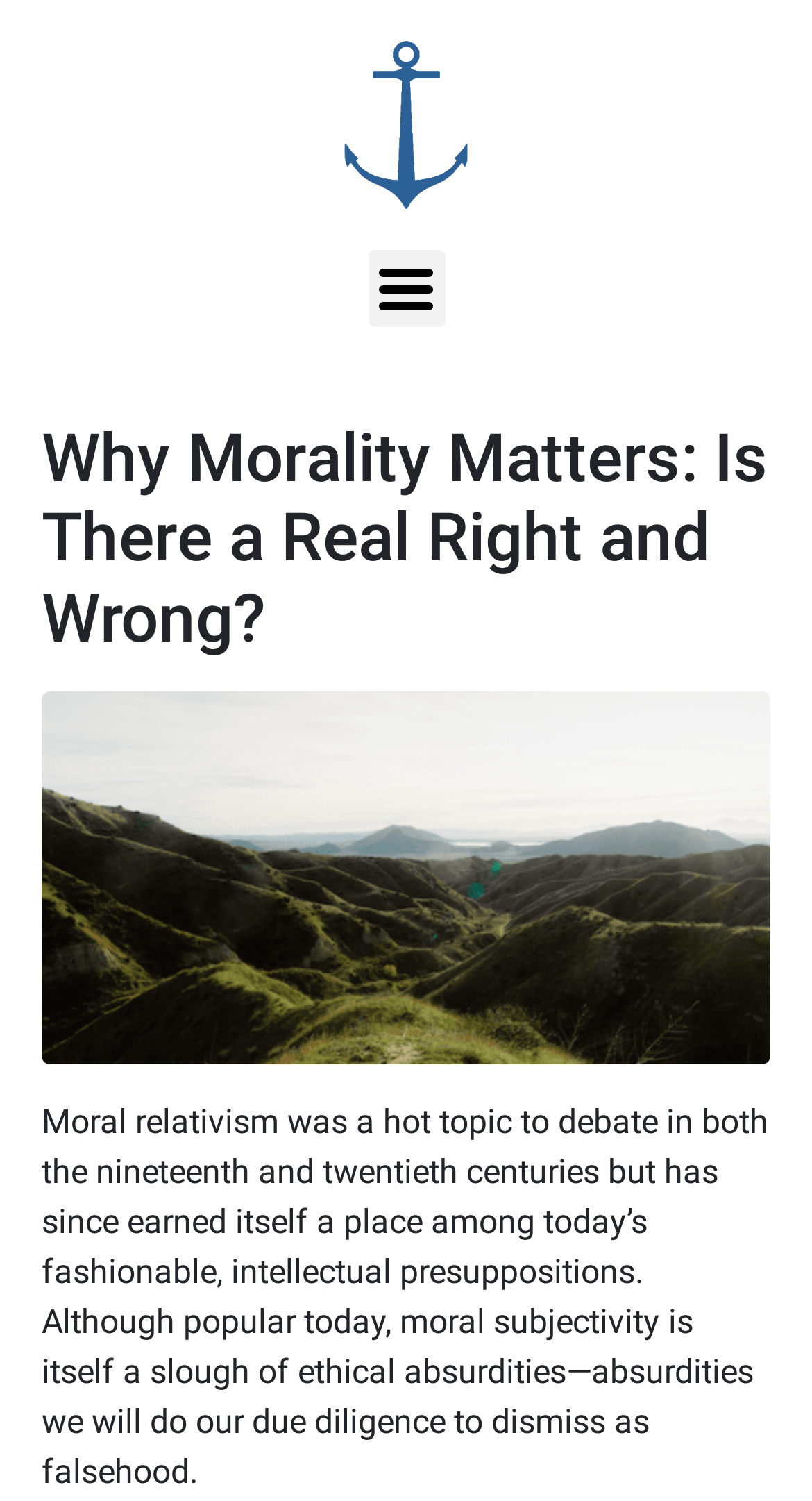What is the author's stance on moral subjectivity?
Please provide a comprehensive and detailed answer to the question.

I analyzed the static text elements within the article and found the sentence '...moral subjectivity is itself a slough of ethical absurdities—absurdities we will do our due diligence to dismiss as falsehood.'. This sentence implies that the author is against moral subjectivity, as they consider it to be a falsehood.